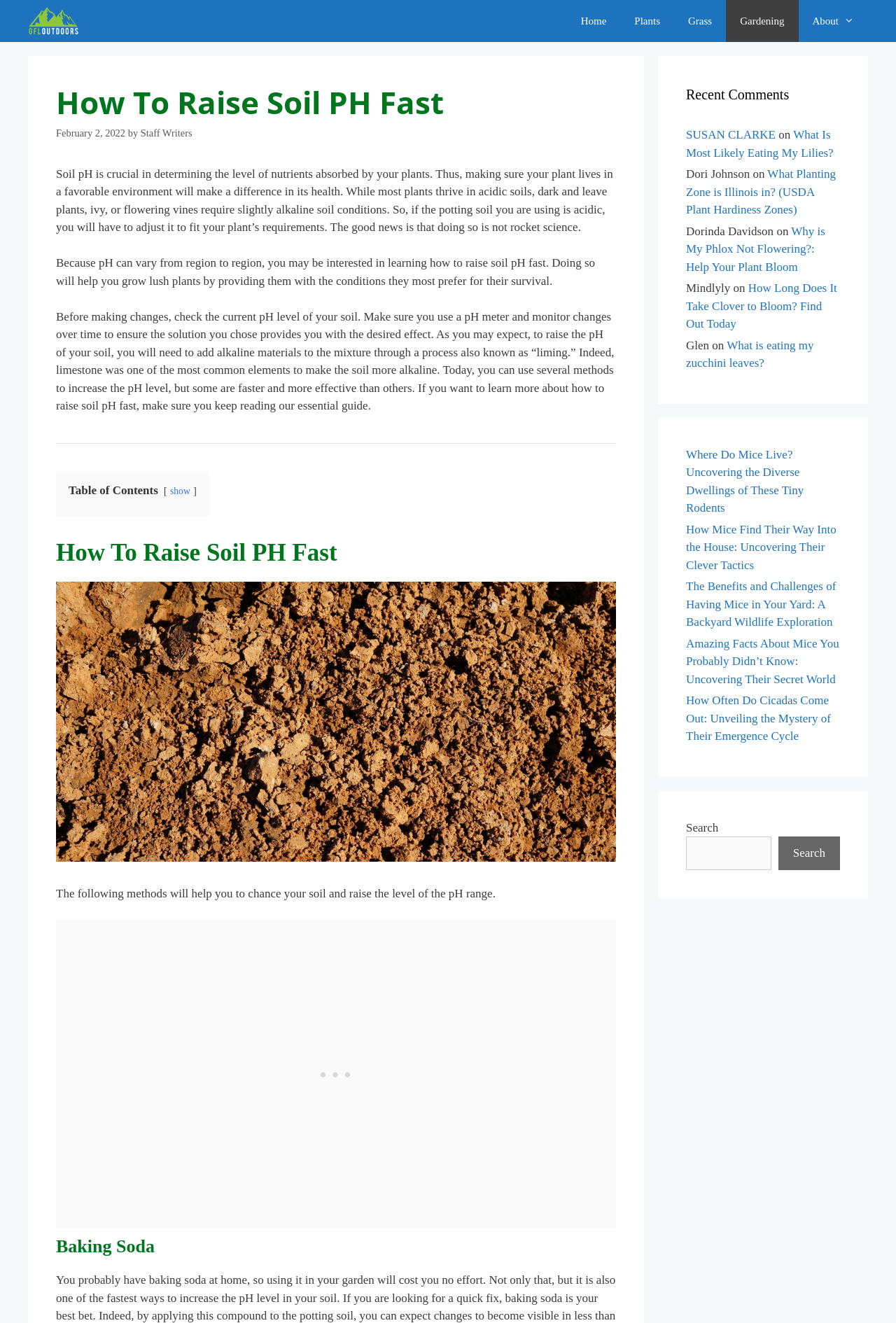Describe every aspect of the webpage in a detailed manner.

This webpage is about raising soil pH levels, specifically providing guidance on how to do it quickly. At the top, there is a navigation bar with links to "Home", "Plants", "Grass", "Gardening", and "About". Below the navigation bar, there is a header section with the title "How to Raise Soil PH Fast" and a timestamp "February 2, 2022" by "Staff Writers".

The main content of the webpage is divided into sections. The first section explains the importance of soil pH levels for plant growth and how to adjust them. It provides a brief overview of the methods to raise soil pH levels, including adding lime. The section is followed by a separator line.

The next section is a table of contents, which allows users to navigate to specific parts of the webpage. Below the table of contents, there is a section that provides detailed information on how to raise soil pH levels, including a method using baking soda.

On the right side of the webpage, there are three complementary sections. The first section displays recent comments, including links to articles and comments from users. The second section appears to be a list of related articles, with links to topics such as mice, cicadas, and plant care. The third section is a search bar, allowing users to search for specific topics on the website.

Throughout the webpage, there are various links, headings, and static text elements that provide information and guide the user through the content.